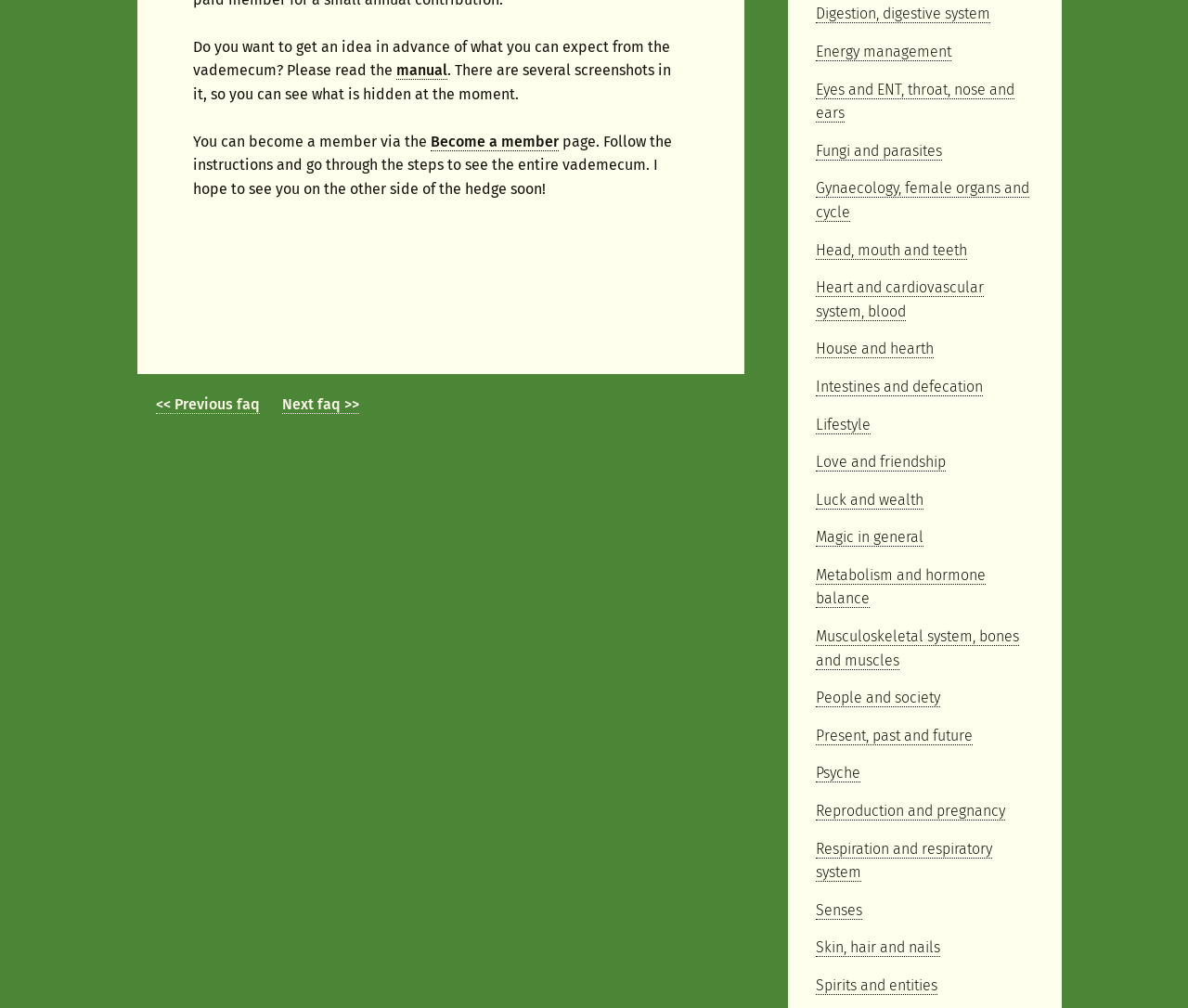Locate the bounding box coordinates of the element I should click to achieve the following instruction: "become a member".

[0.362, 0.131, 0.47, 0.15]